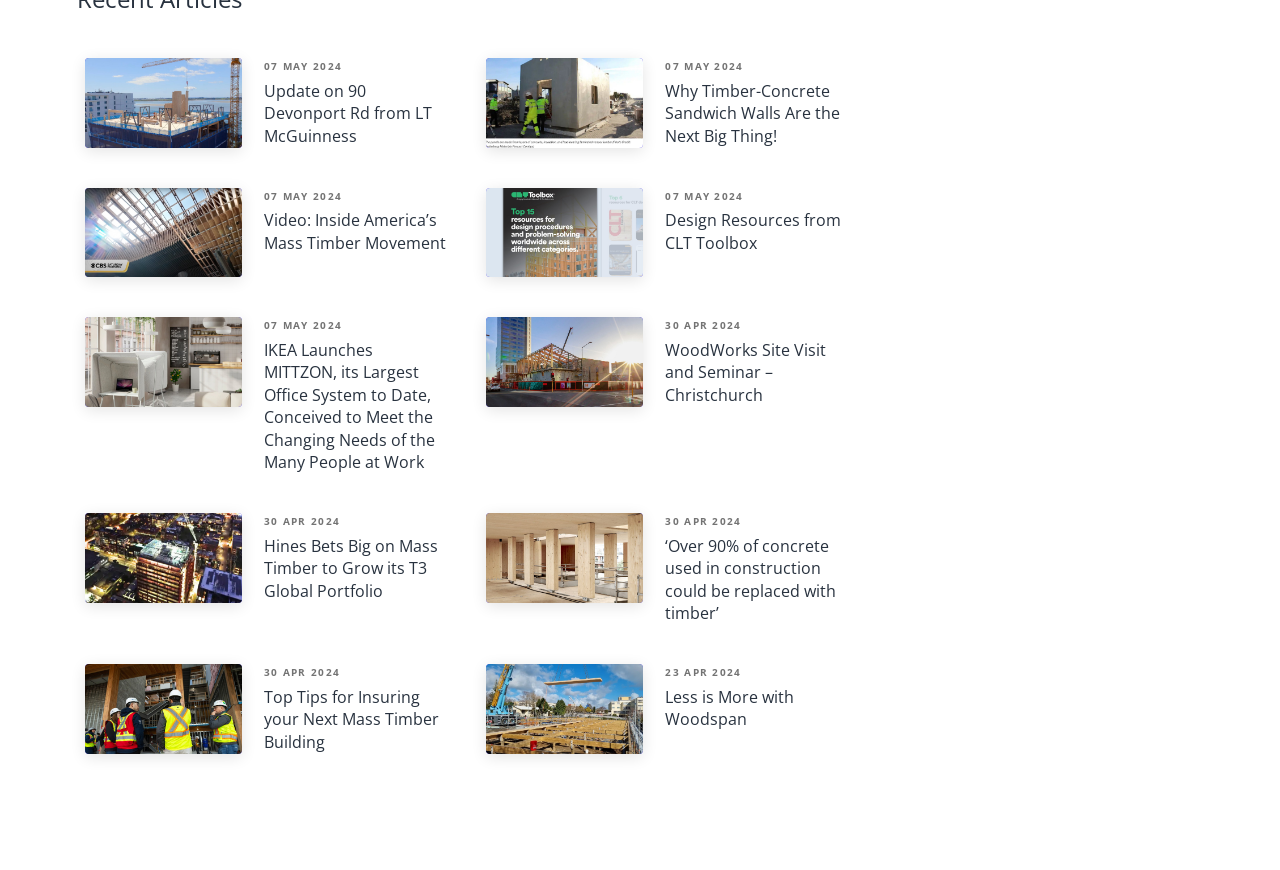Please provide a brief answer to the following inquiry using a single word or phrase:
How many articles are featured on this webpage?

8